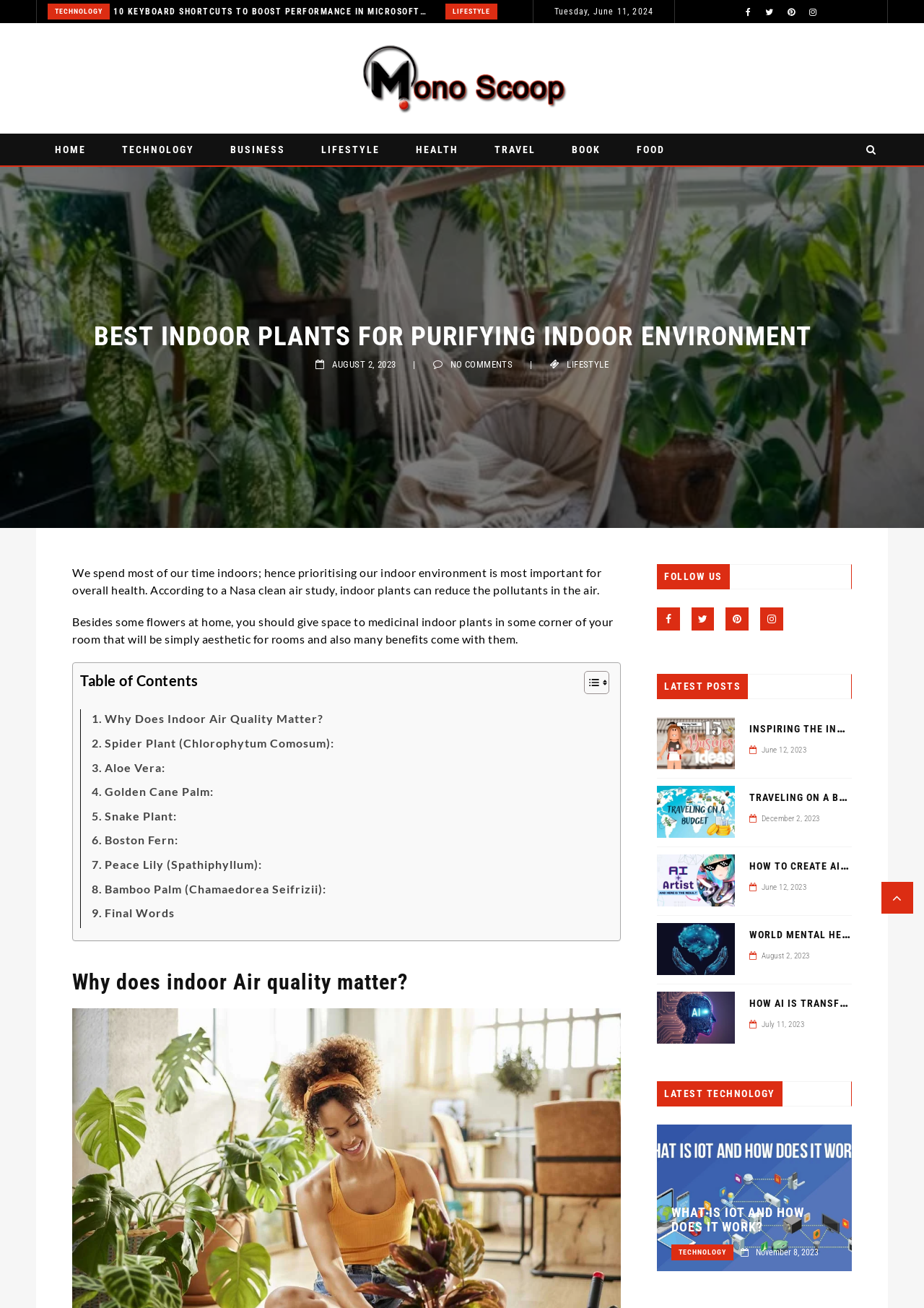Please identify the bounding box coordinates of the element that needs to be clicked to perform the following instruction: "Click on TECHNOLOGY".

[0.052, 0.003, 0.119, 0.015]